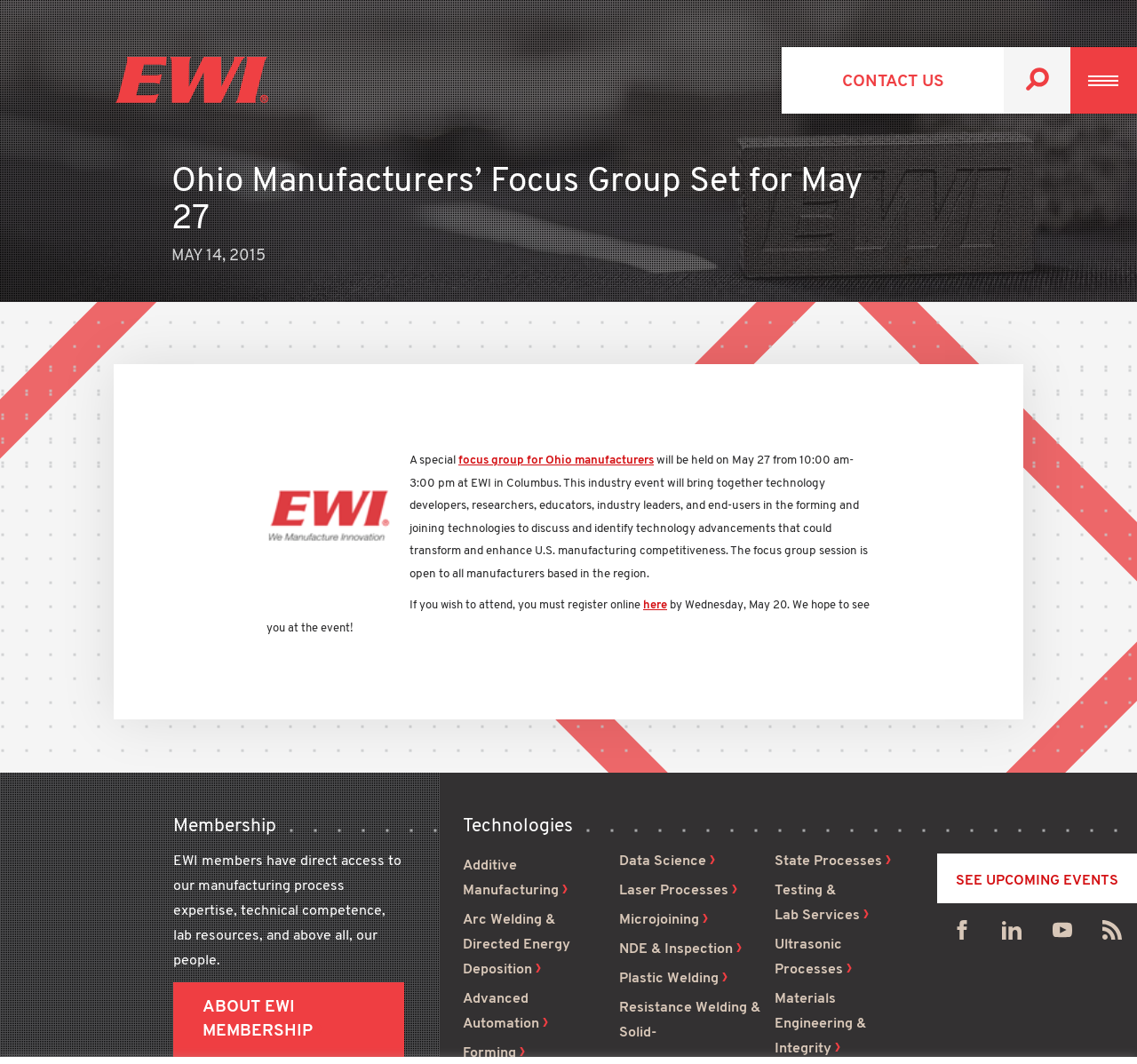Please provide the bounding box coordinates for the UI element as described: "Advanced Automation". The coordinates must be four floats between 0 and 1, represented as [left, top, right, bottom].

[0.407, 0.933, 0.482, 0.969]